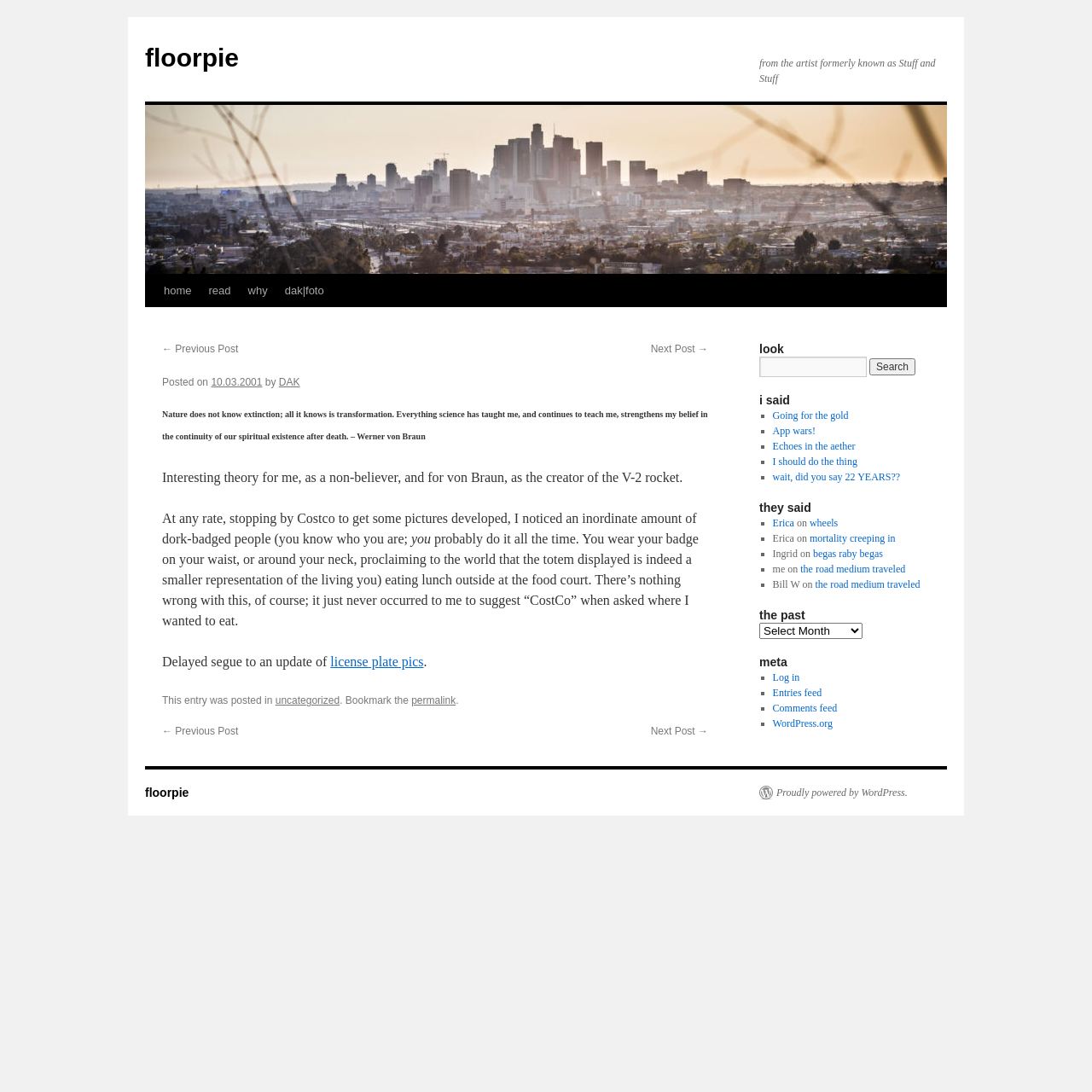Please identify the bounding box coordinates of the element I should click to complete this instruction: 'Go to home page'. The coordinates should be given as four float numbers between 0 and 1, like this: [left, top, right, bottom].

[0.142, 0.252, 0.183, 0.281]